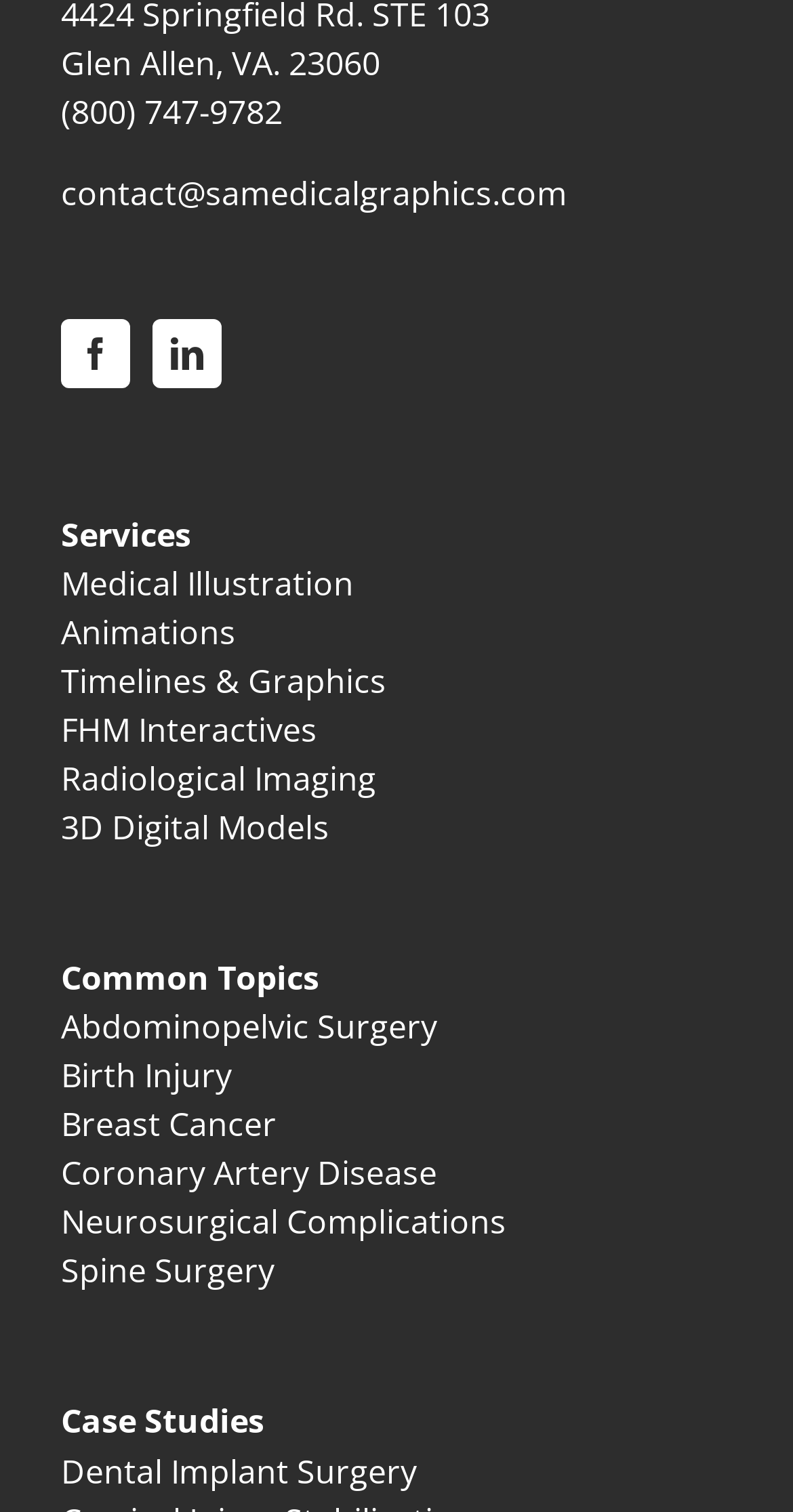Please provide the bounding box coordinates for the element that needs to be clicked to perform the instruction: "Read about Dental Implant Surgery". The coordinates must consist of four float numbers between 0 and 1, formatted as [left, top, right, bottom].

[0.077, 0.957, 0.923, 0.989]